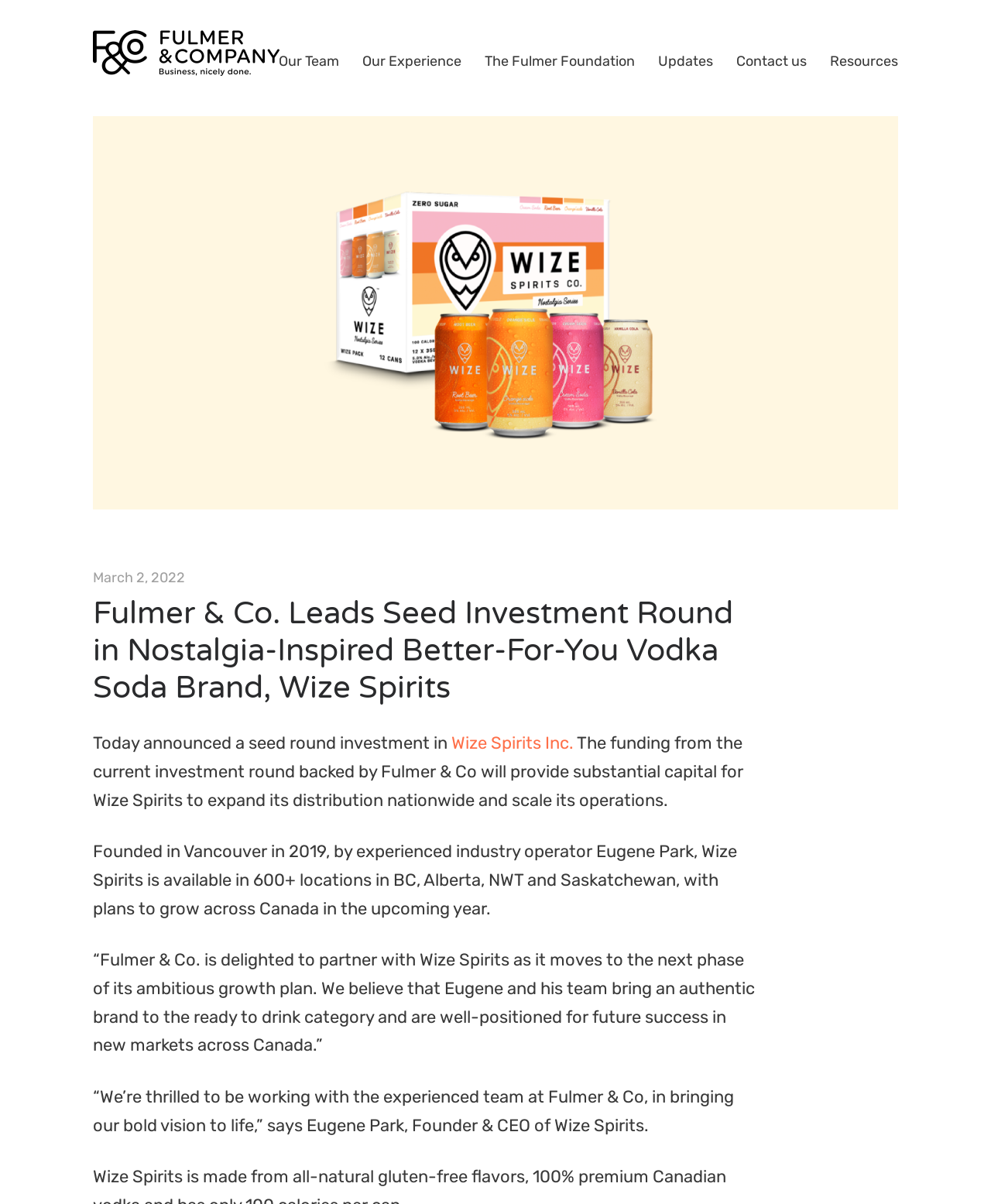Identify the bounding box of the UI component described as: "James Rosseau".

None